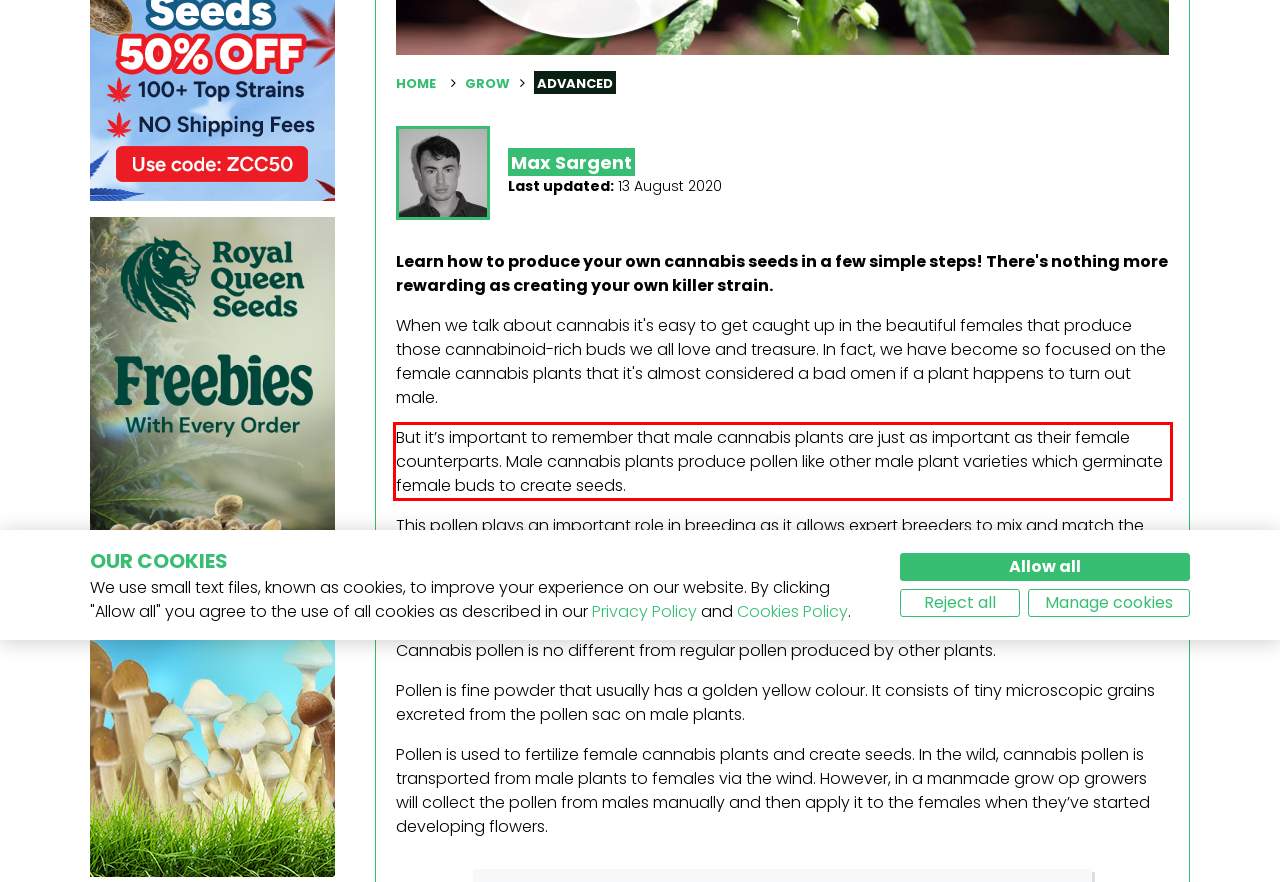Identify and extract the text within the red rectangle in the screenshot of the webpage.

But it’s important to remember that male cannabis plants are just as important as their female counterparts. Male cannabis plants produce pollen like other male plant varieties which germinate female buds to create seeds.